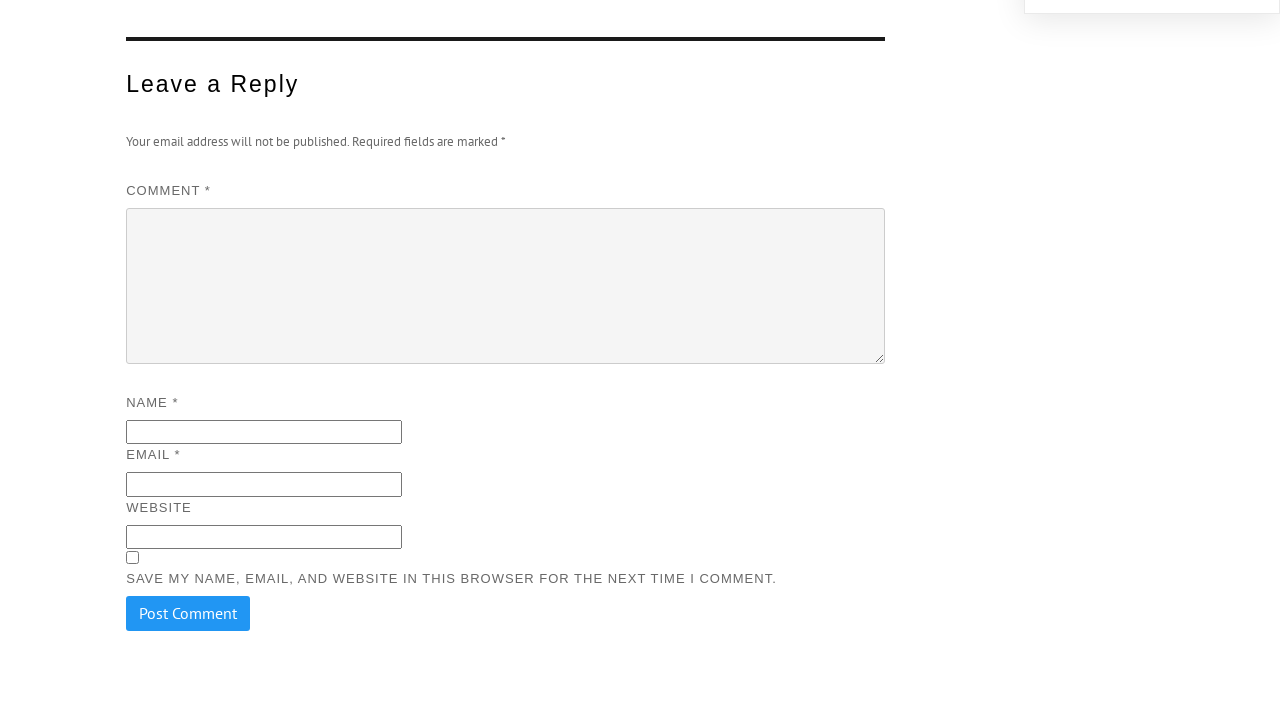Using the provided element description "parent_node: COMMENT * name="comment"", determine the bounding box coordinates of the UI element.

[0.099, 0.291, 0.691, 0.507]